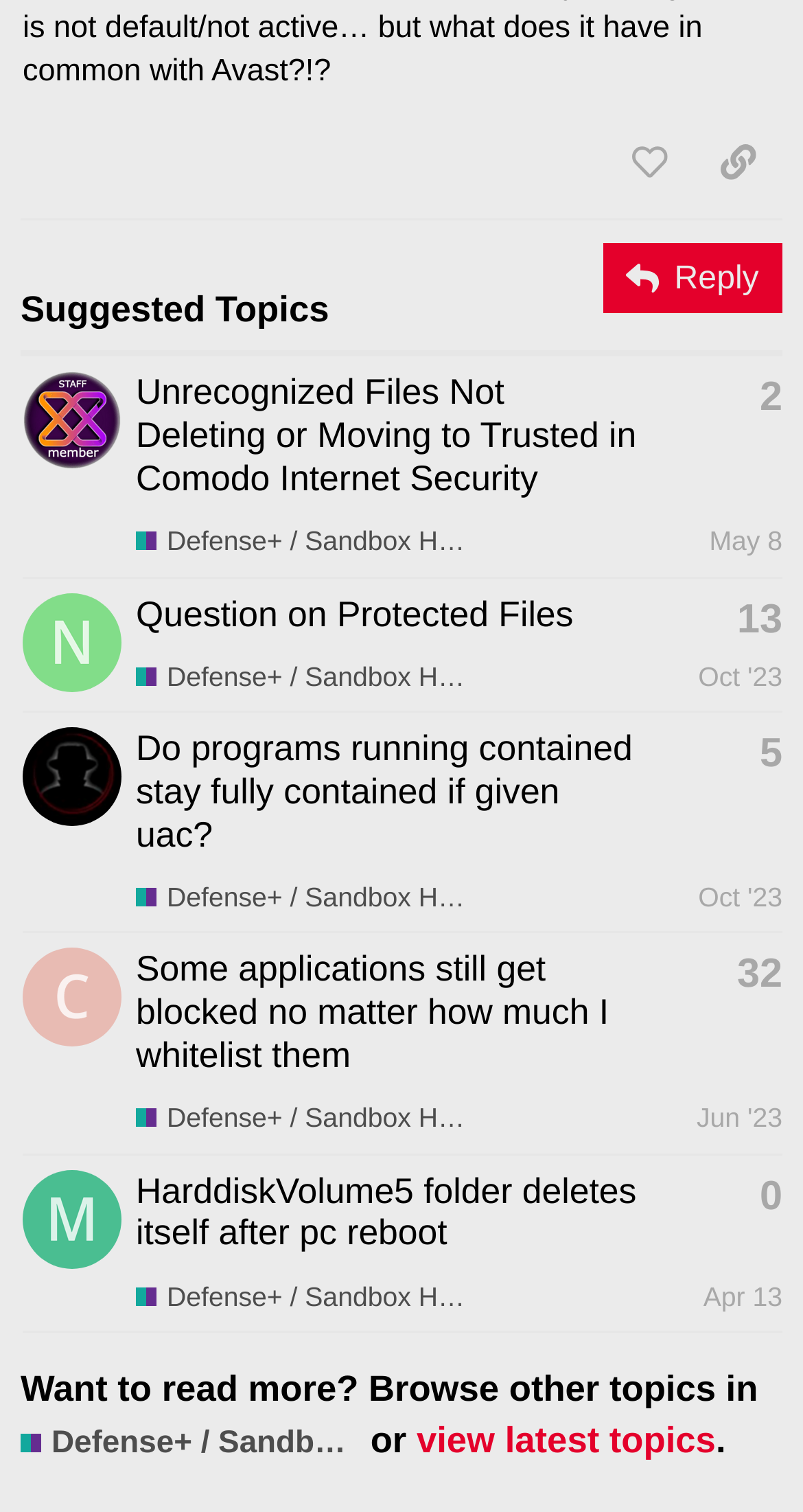Use a single word or phrase to answer this question: 
What is the category of the topics in the 'Suggested Topics' table?

Defense+ / Sandbox Help - CIS